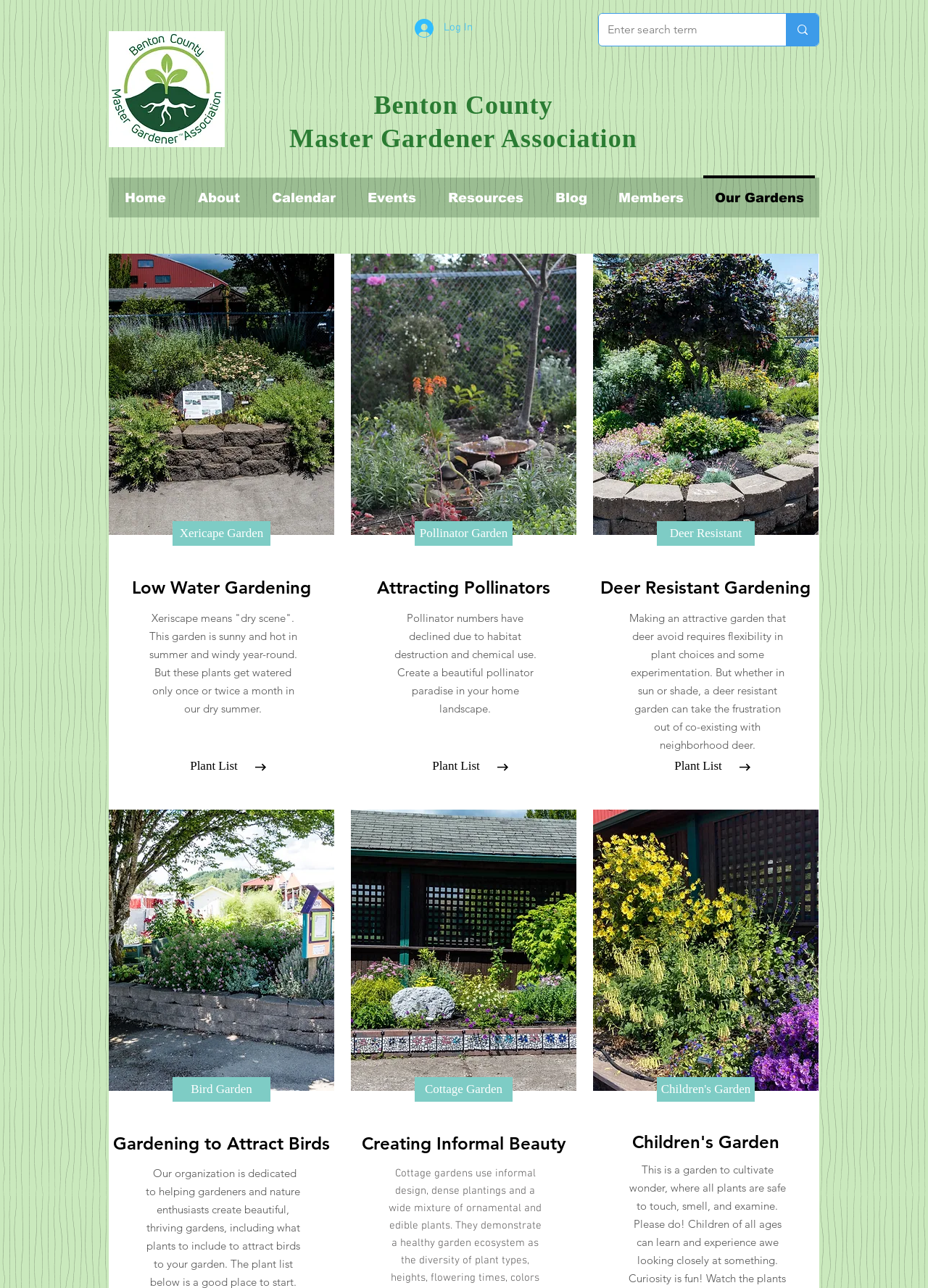Please identify the bounding box coordinates of the element's region that I should click in order to complete the following instruction: "Visit the Home page". The bounding box coordinates consist of four float numbers between 0 and 1, i.e., [left, top, right, bottom].

[0.117, 0.136, 0.196, 0.161]